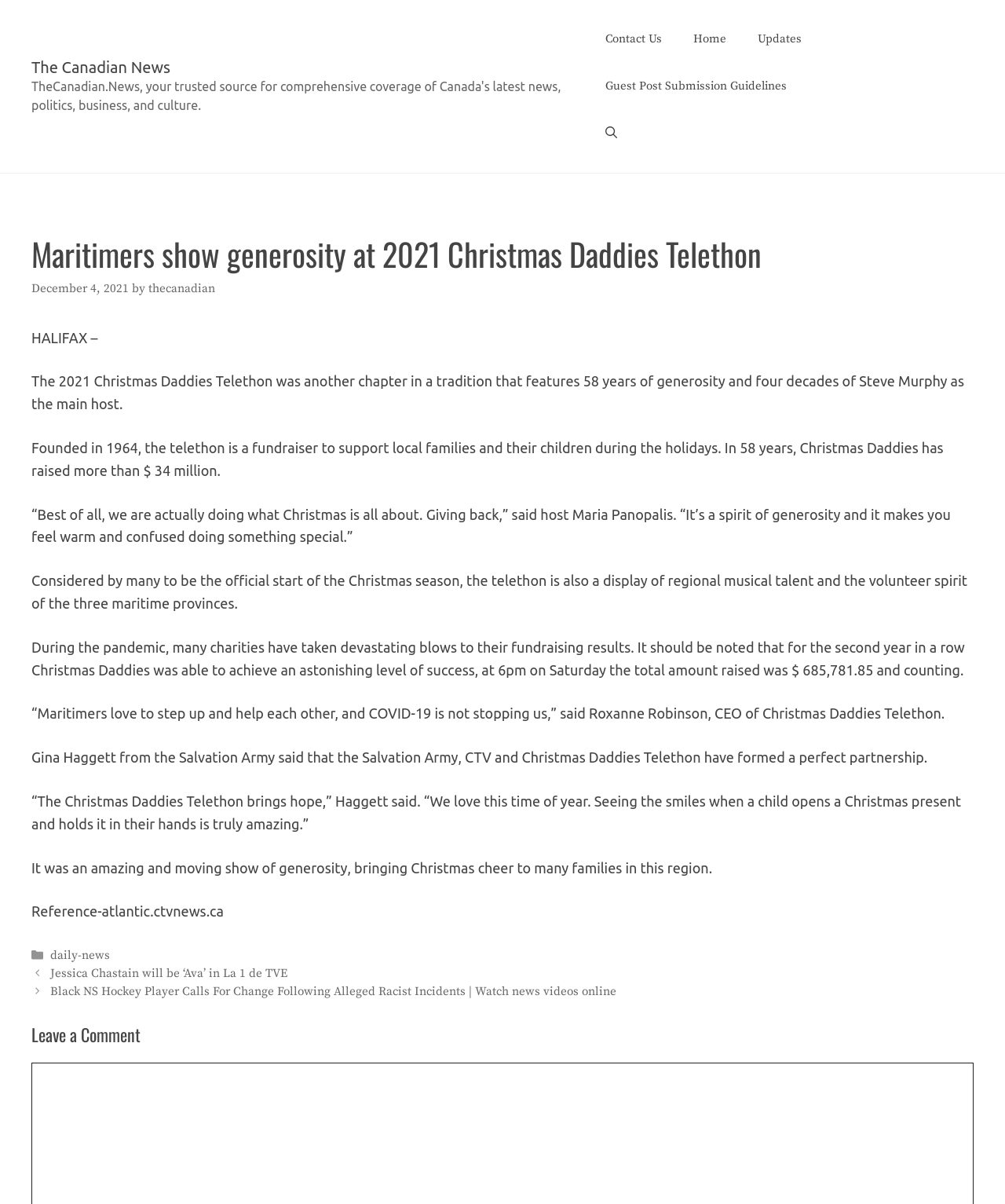Pinpoint the bounding box coordinates of the clickable area needed to execute the instruction: "Click the 'Contact Us' link". The coordinates should be specified as four float numbers between 0 and 1, i.e., [left, top, right, bottom].

[0.586, 0.013, 0.674, 0.052]